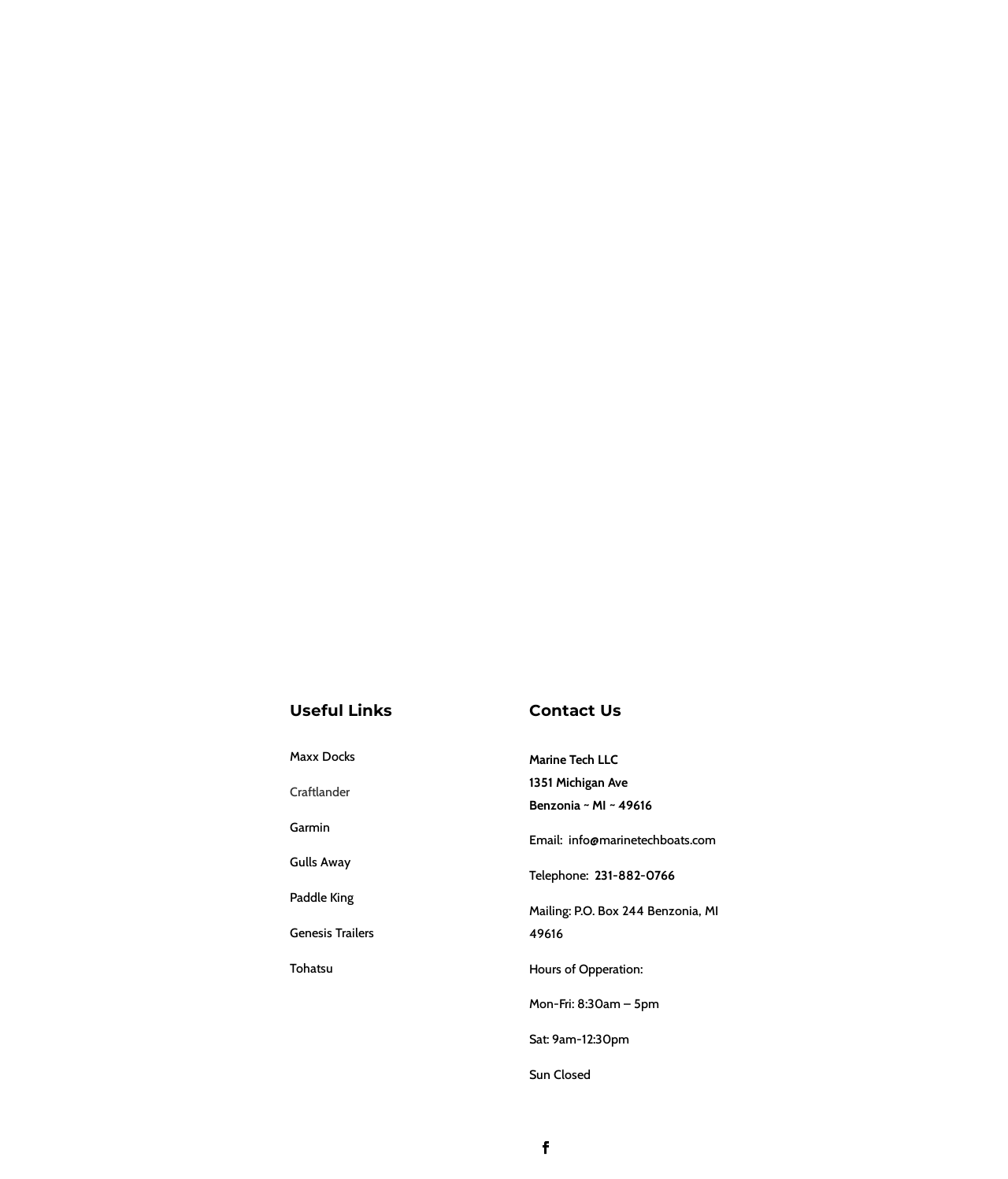Using the information in the image, give a detailed answer to the following question: What is the name of the link next to 'Craftlander'?

I found the answer by looking at the 'Useful Links' section, where it says 'Craftlander' and the next link is 'Maxx Docks'.